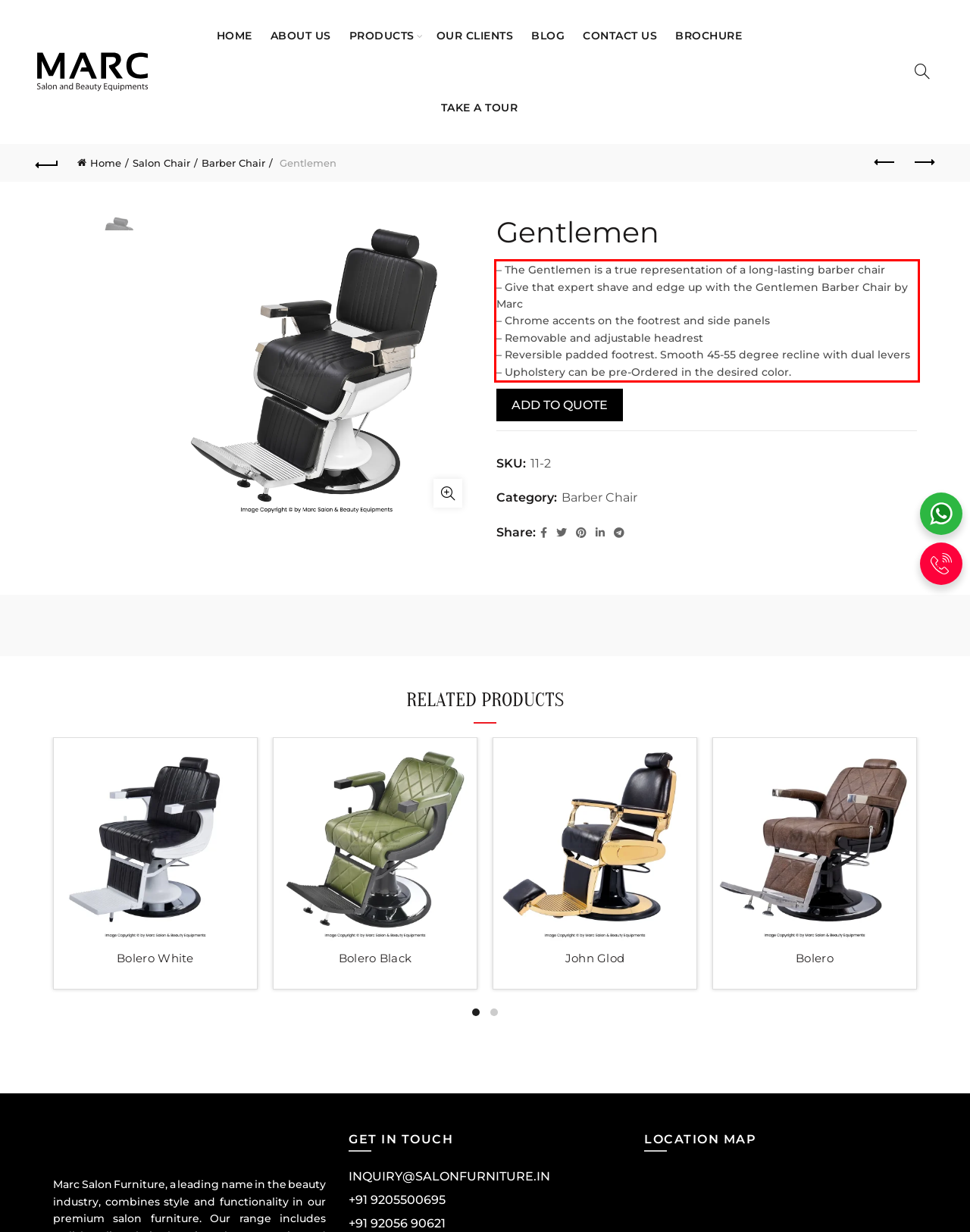You are looking at a screenshot of a webpage with a red rectangle bounding box. Use OCR to identify and extract the text content found inside this red bounding box.

– The Gentlemen is a true representation of a long-lasting barber chair – Give that expert shave and edge up with the Gentlemen Barber Chair by Marc – Chrome accents on the footrest and side panels – Removable and adjustable headrest – Reversible padded footrest. Smooth 45-55 degree recline with dual levers – Upholstery can be pre-Ordered in the desired color.